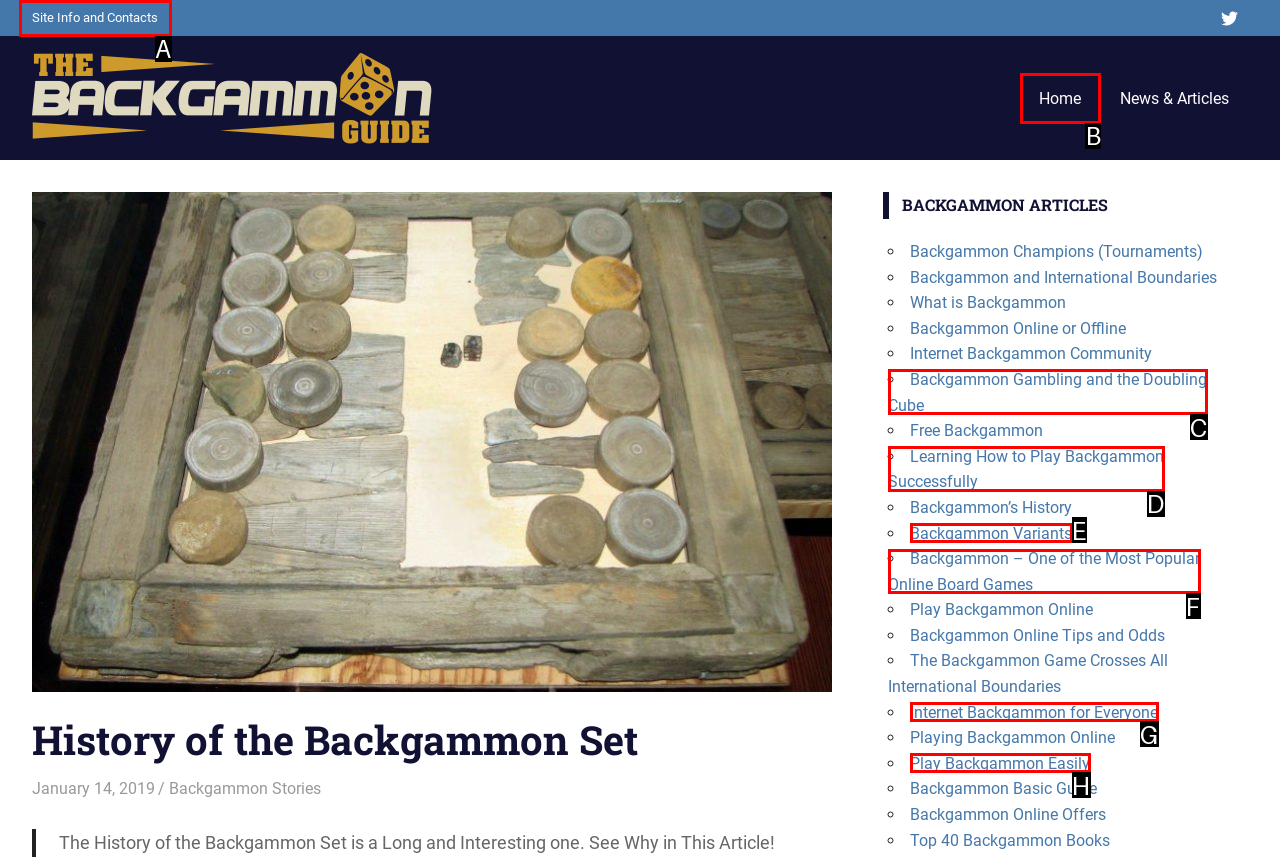Identify the option that corresponds to the description: Home 
Provide the letter of the matching option from the available choices directly.

B